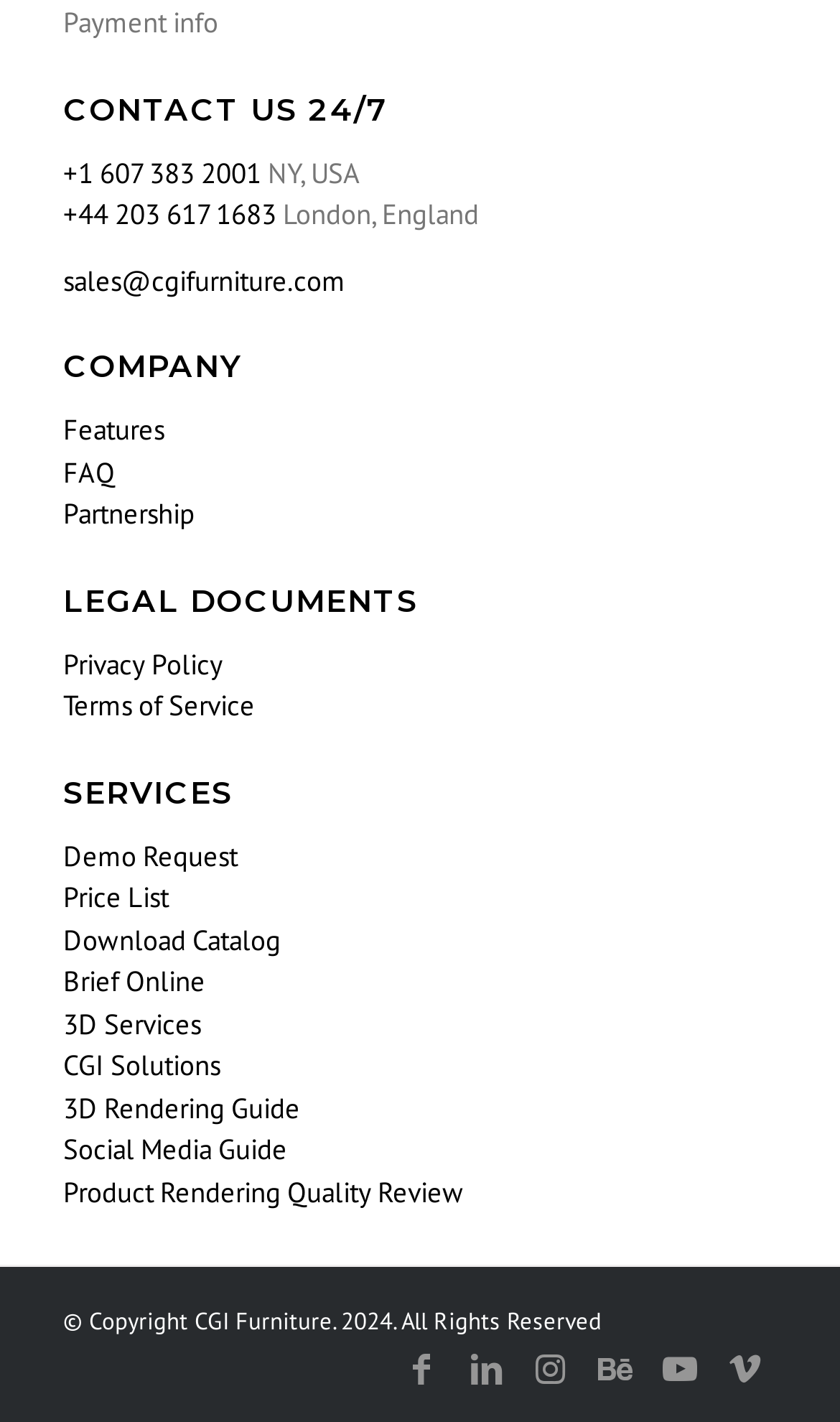Identify the bounding box coordinates of the clickable region necessary to fulfill the following instruction: "Learn about company features". The bounding box coordinates should be four float numbers between 0 and 1, i.e., [left, top, right, bottom].

[0.075, 0.289, 0.196, 0.315]